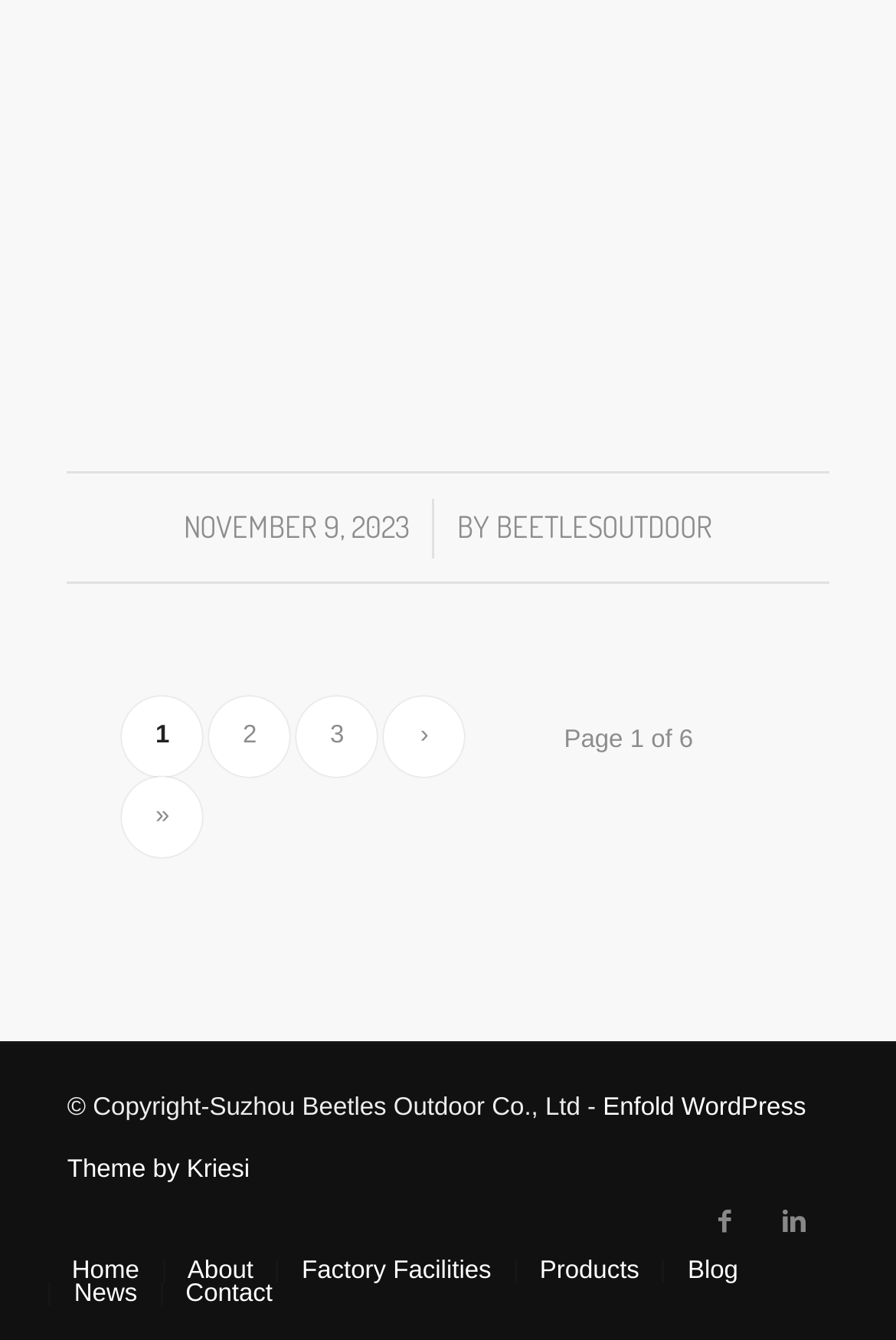Based on the element description Enfold WordPress Theme by Kriesi, identify the bounding box of the UI element in the given webpage screenshot. The coordinates should be in the format (top-left x, top-left y, bottom-right x, bottom-right y) and must be between 0 and 1.

[0.075, 0.817, 0.9, 0.883]